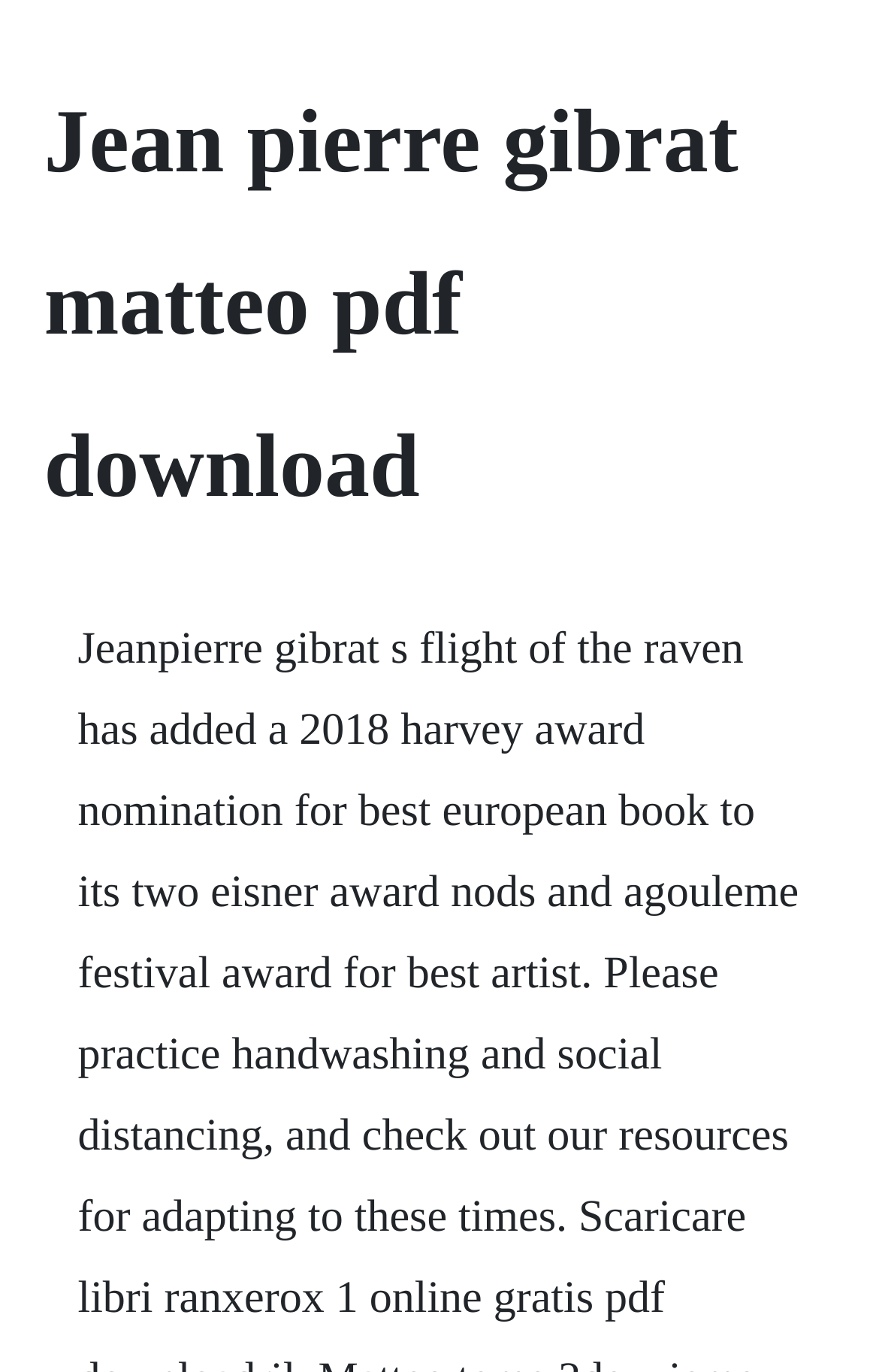Find and generate the main title of the webpage.

Jean pierre gibrat matteo pdf download